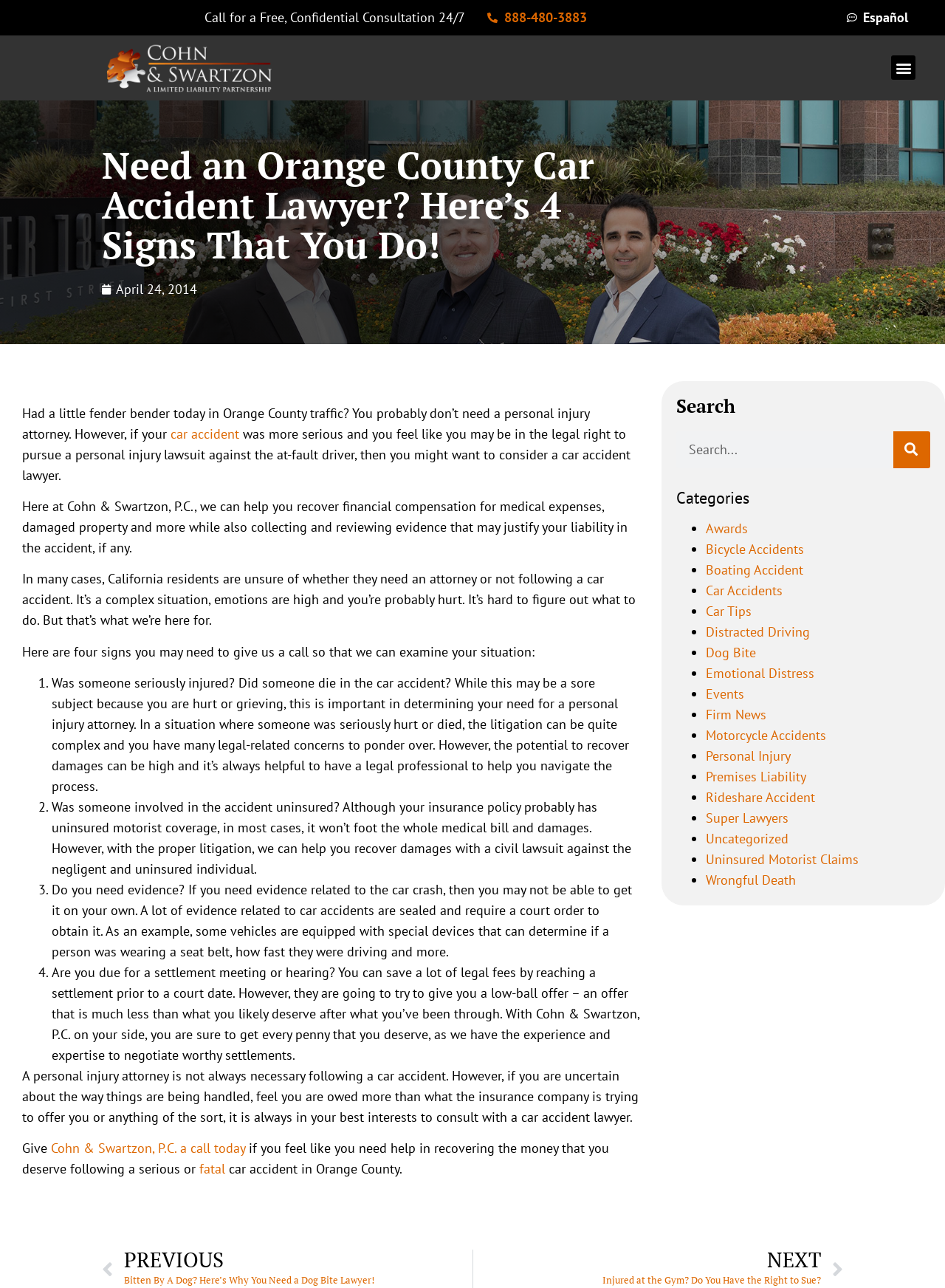From the screenshot, find the bounding box of the UI element matching this description: "Awards". Supply the bounding box coordinates in the form [left, top, right, bottom], each a float between 0 and 1.

[0.747, 0.403, 0.791, 0.417]